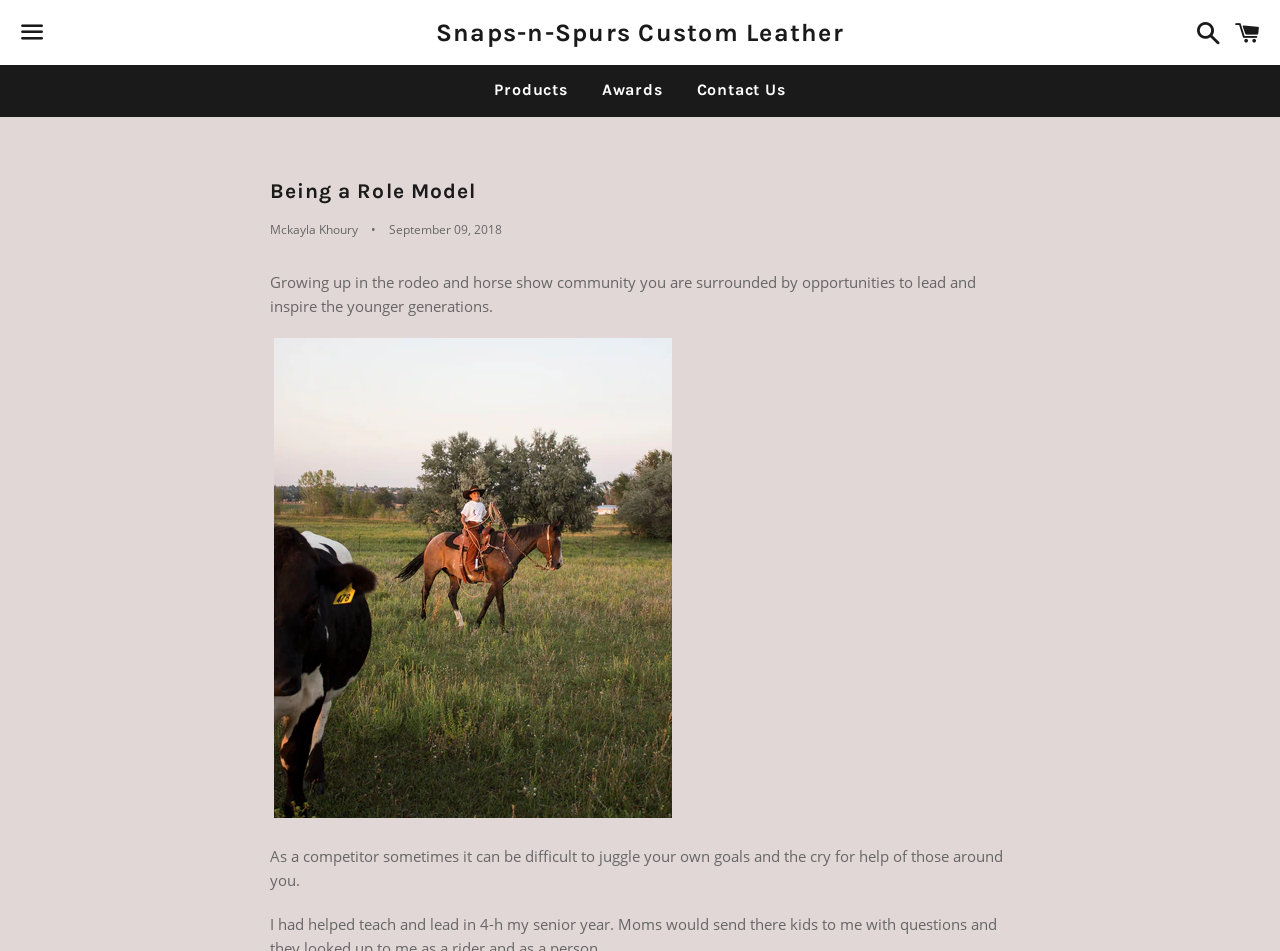What is the name of the website?
Please provide a comprehensive and detailed answer to the question.

The name of the website is mentioned in the link element 'Snaps-n-Spurs Custom Leather', which is a child of the root element and appears to be the website's logo or title.